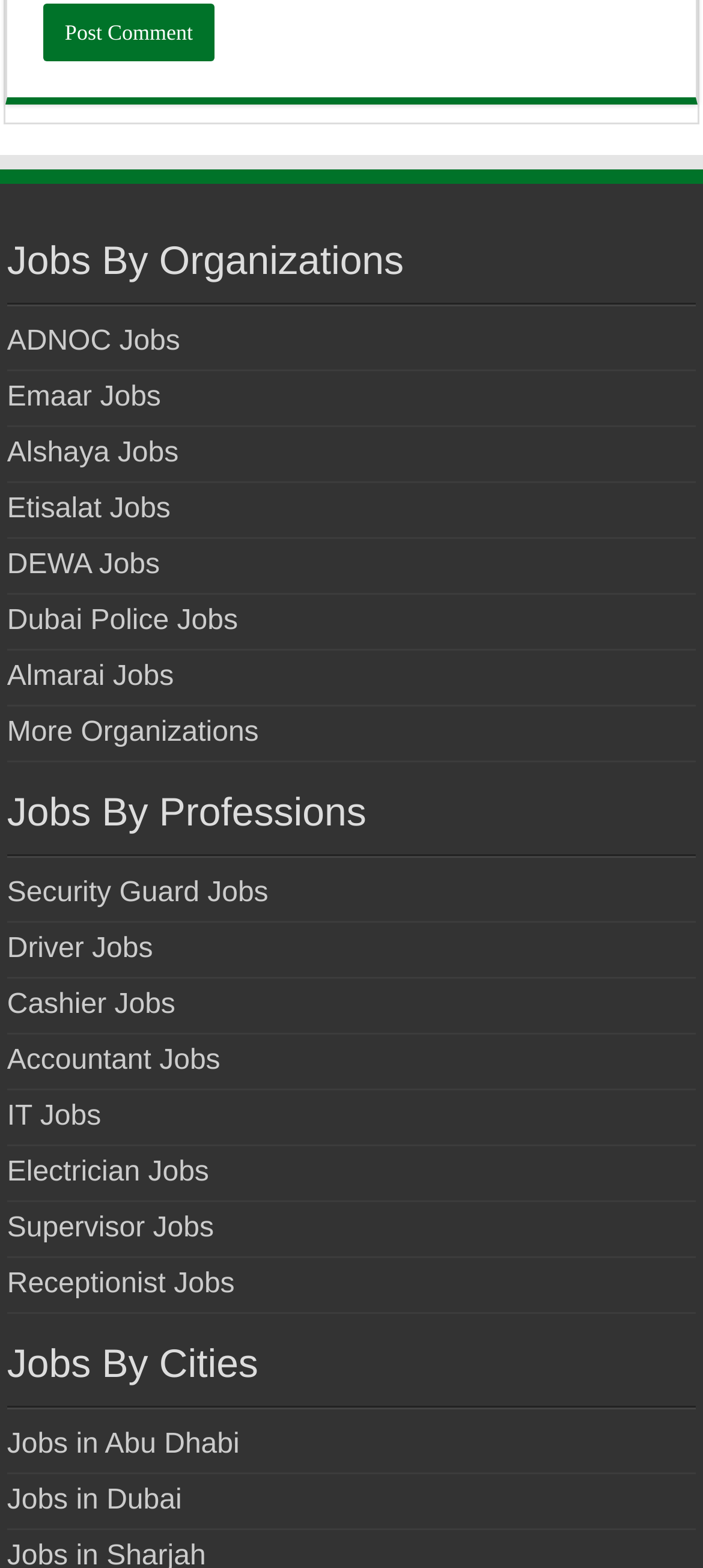Please identify the bounding box coordinates of the area that needs to be clicked to follow this instruction: "Check Alshaya Jobs".

[0.01, 0.279, 0.254, 0.299]